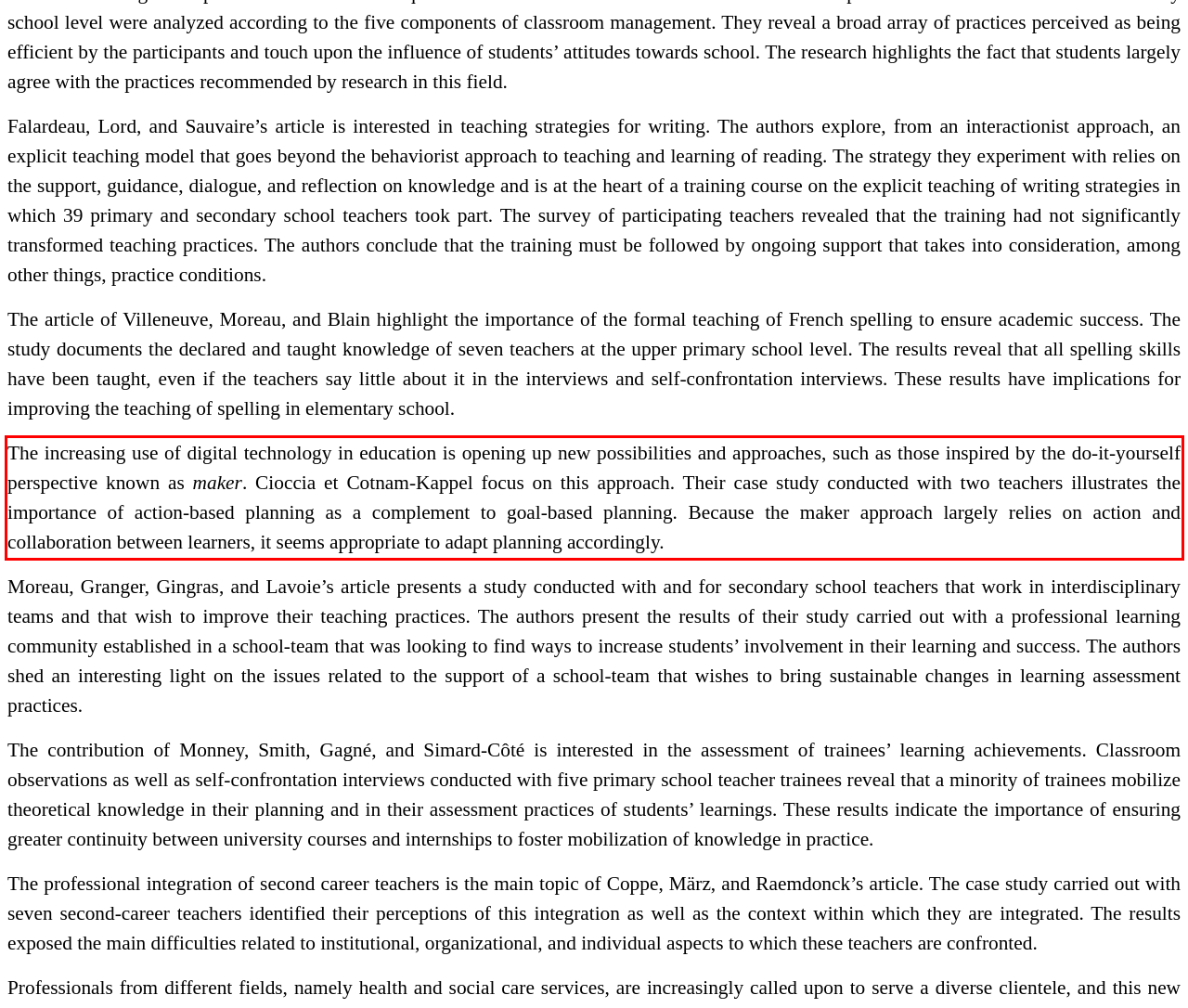From the provided screenshot, extract the text content that is enclosed within the red bounding box.

The increasing use of digital technology in education is opening up new possibilities and approaches, such as those inspired by the do-it-yourself perspective known as maker. Cioccia et Cotnam-Kappel focus on this approach. Their case study conducted with two teachers illustrates the importance of action-based planning as a complement to goal-based planning. Because the maker approach largely relies on action and collaboration between learners, it seems appropriate to adapt planning accordingly.